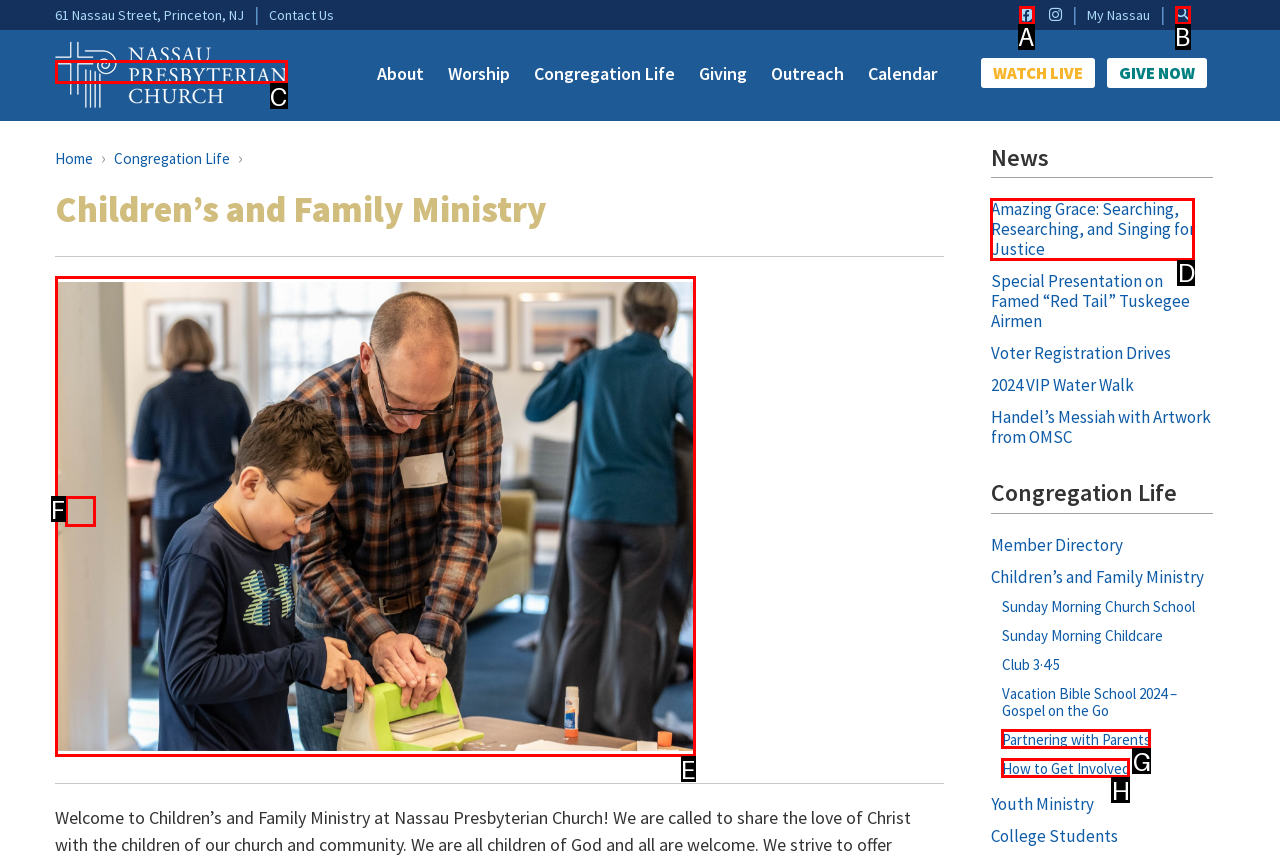Select the correct UI element to complete the task: Search for something
Please provide the letter of the chosen option.

B